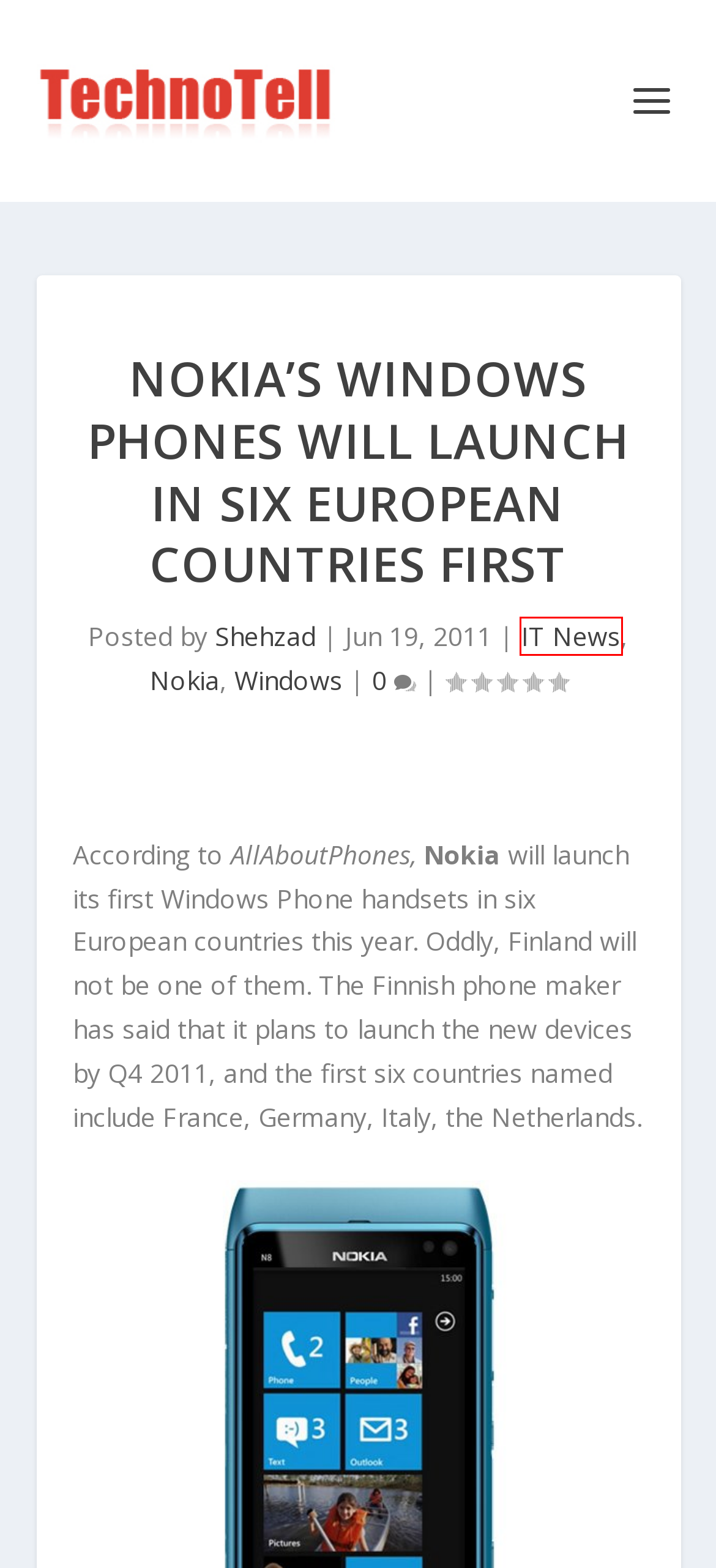Review the screenshot of a webpage that includes a red bounding box. Choose the most suitable webpage description that matches the new webpage after clicking the element within the red bounding box. Here are the candidates:
A. Nokia Archives - Latest Technology News
B. IT News Archives - Latest Technology News
C. Windows Archives - Latest Technology News
D. Play Station 3 Archives - Latest Technology News
E. Office 2010 Archives - Latest Technology News
F. Latest Technology News -
G. Dell Archives - Latest Technology News
H. Shehzad, Author at Latest Technology News

B